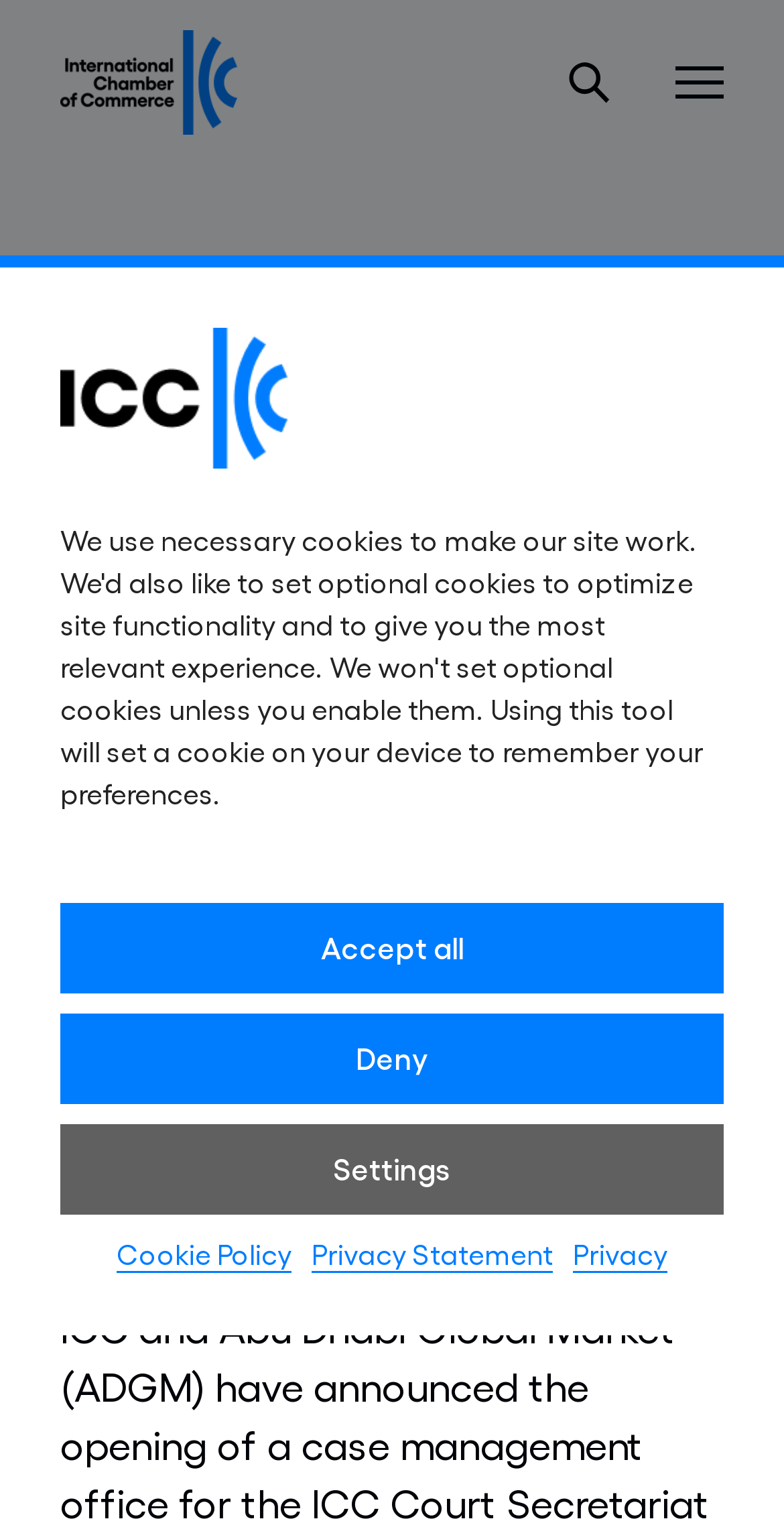Given the description of the UI element: "Open/Close the menu", predict the bounding box coordinates in the form of [left, top, right, bottom], with each value being a float between 0 and 1.

[0.841, 0.028, 0.944, 0.081]